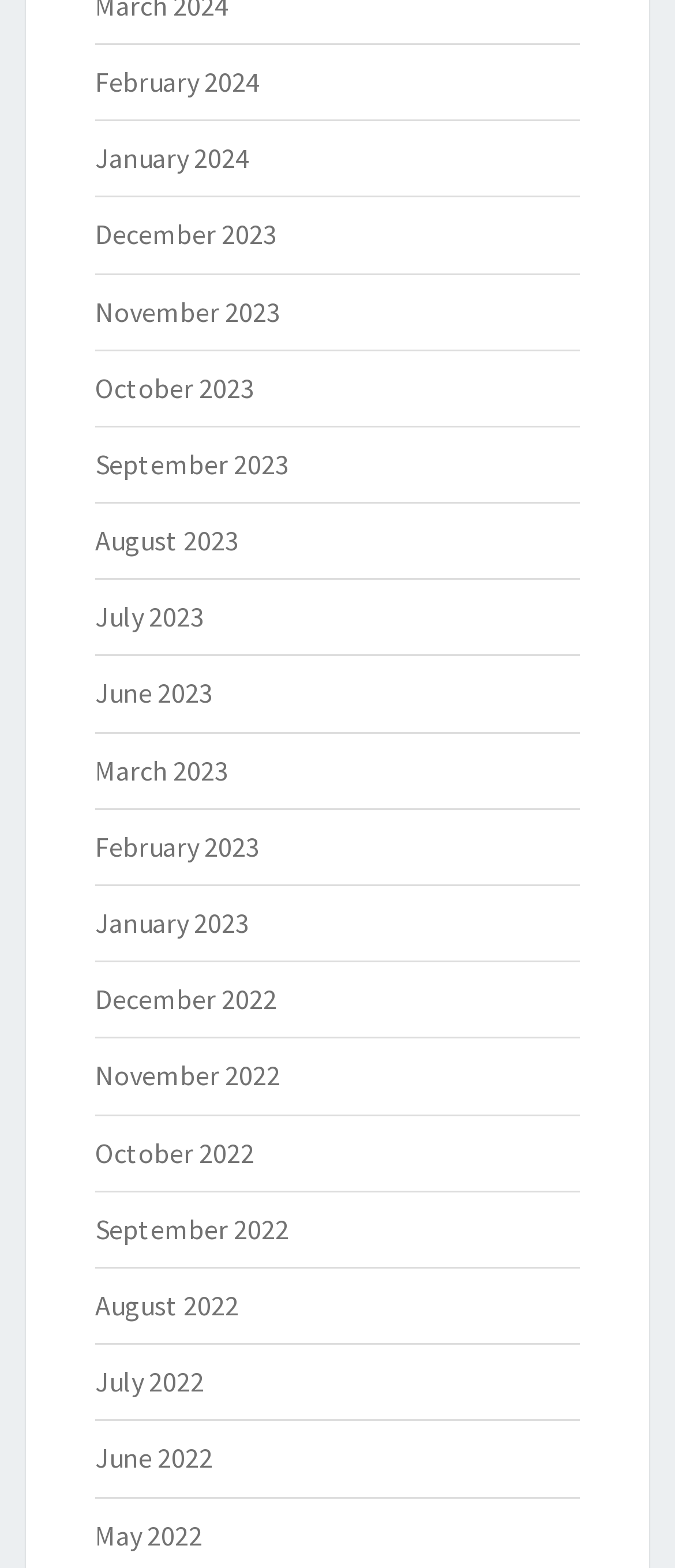What is the position of the link 'June 2023'?
Using the information from the image, provide a comprehensive answer to the question.

By comparing the y1 and y2 coordinates of the links, I determined that the link 'June 2023' is above the link 'July 2023'.